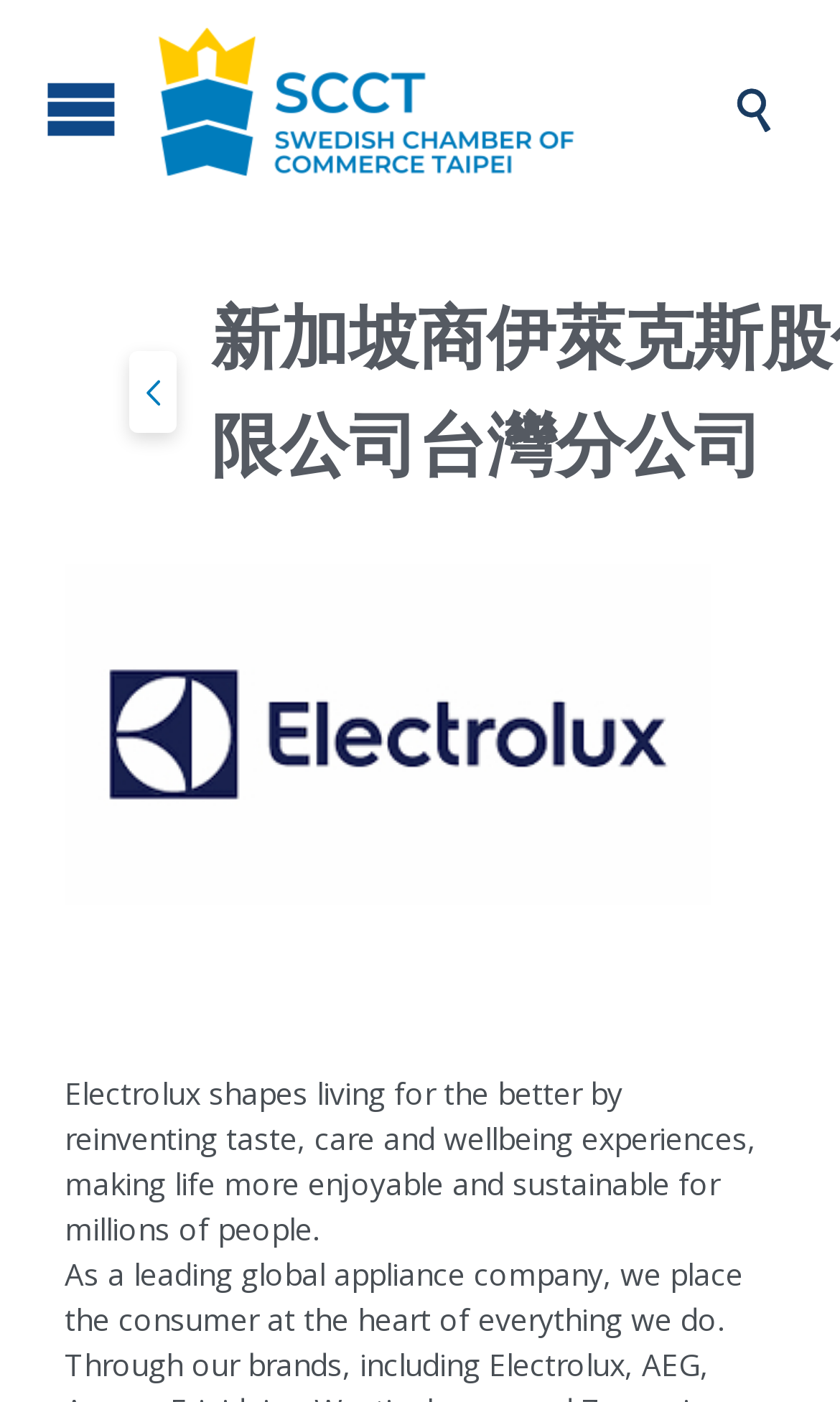Find the bounding box coordinates for the element described here: "".

[0.872, 0.06, 0.949, 0.095]